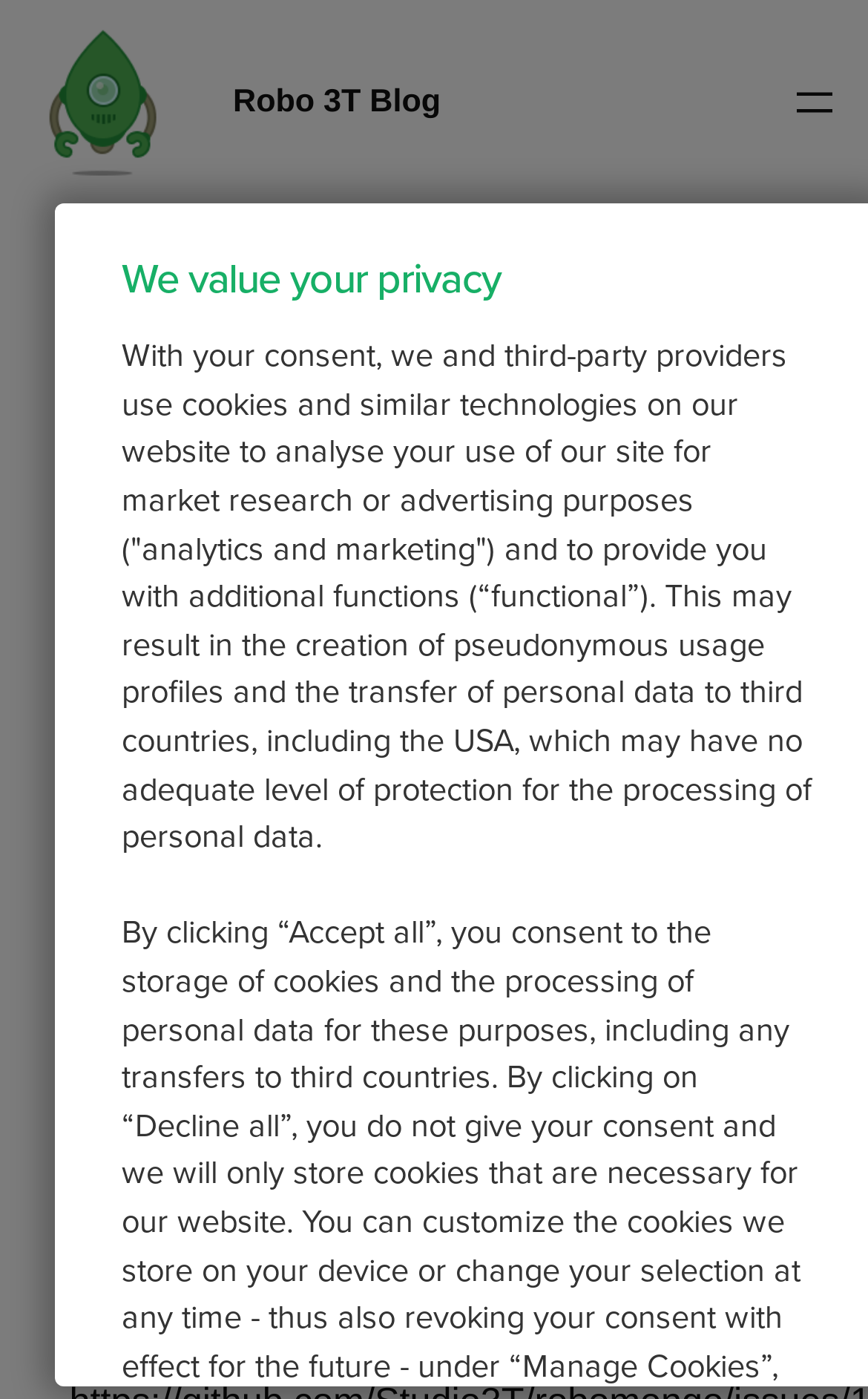Find the bounding box of the UI element described as follows: "aria-label="Open menu"".

[0.908, 0.054, 0.97, 0.093]